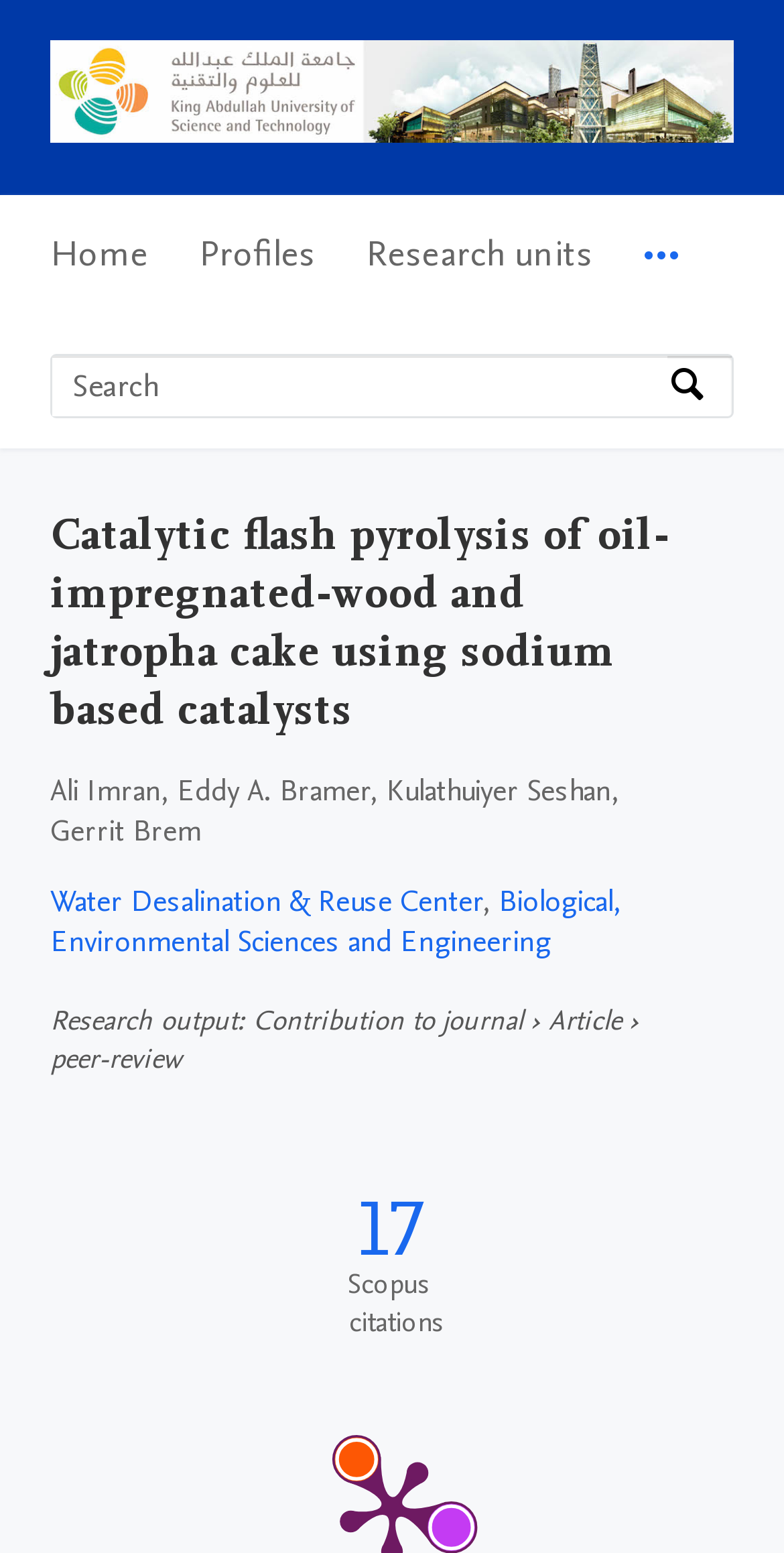Find the bounding box of the web element that fits this description: "Biological, Environmental Sciences and Engineering".

[0.064, 0.567, 0.792, 0.619]